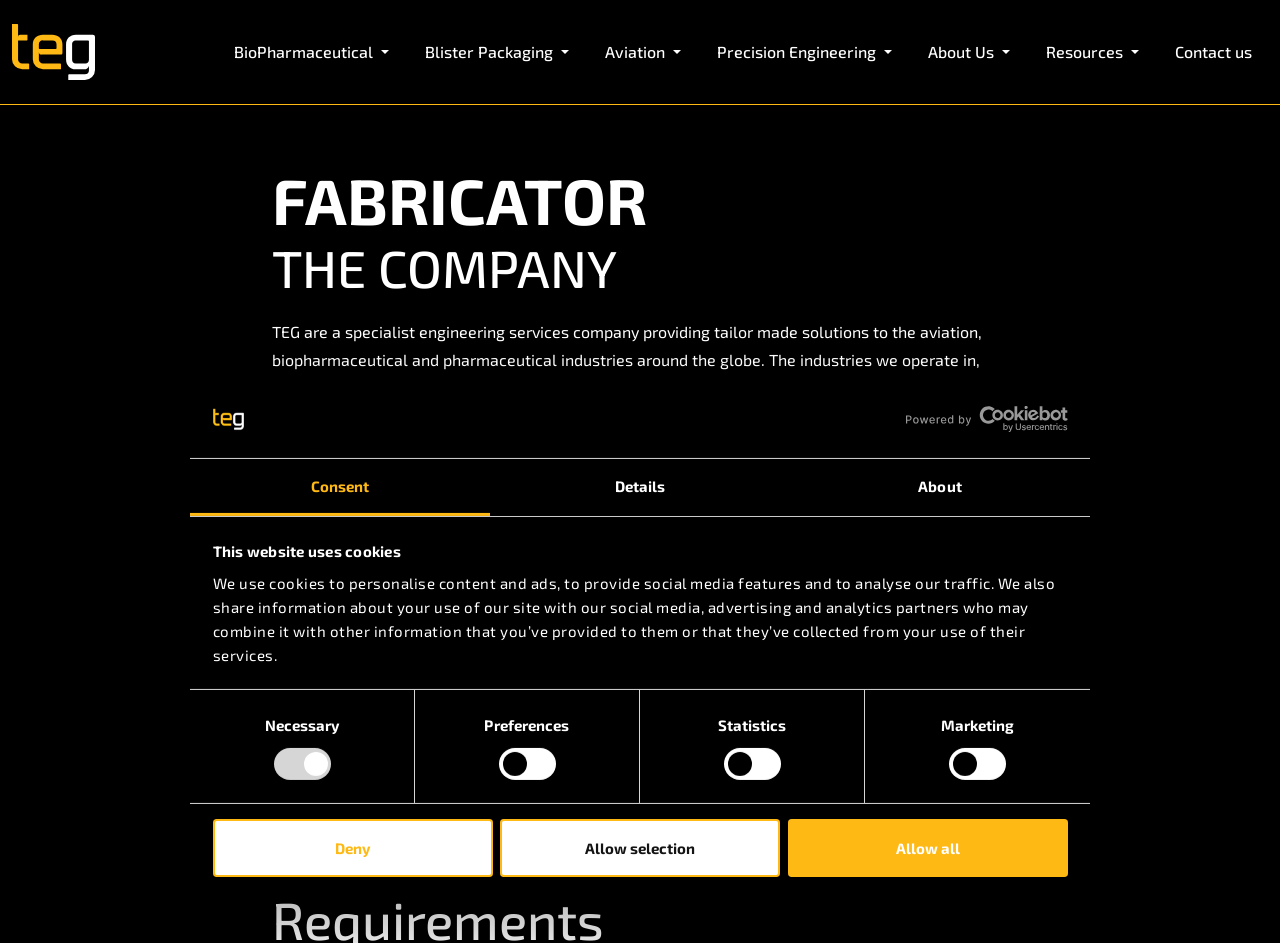Determine the bounding box coordinates for the UI element with the following description: "alt="Main Logo"". The coordinates should be four float numbers between 0 and 1, represented as [left, top, right, bottom].

[0.009, 0.042, 0.074, 0.063]